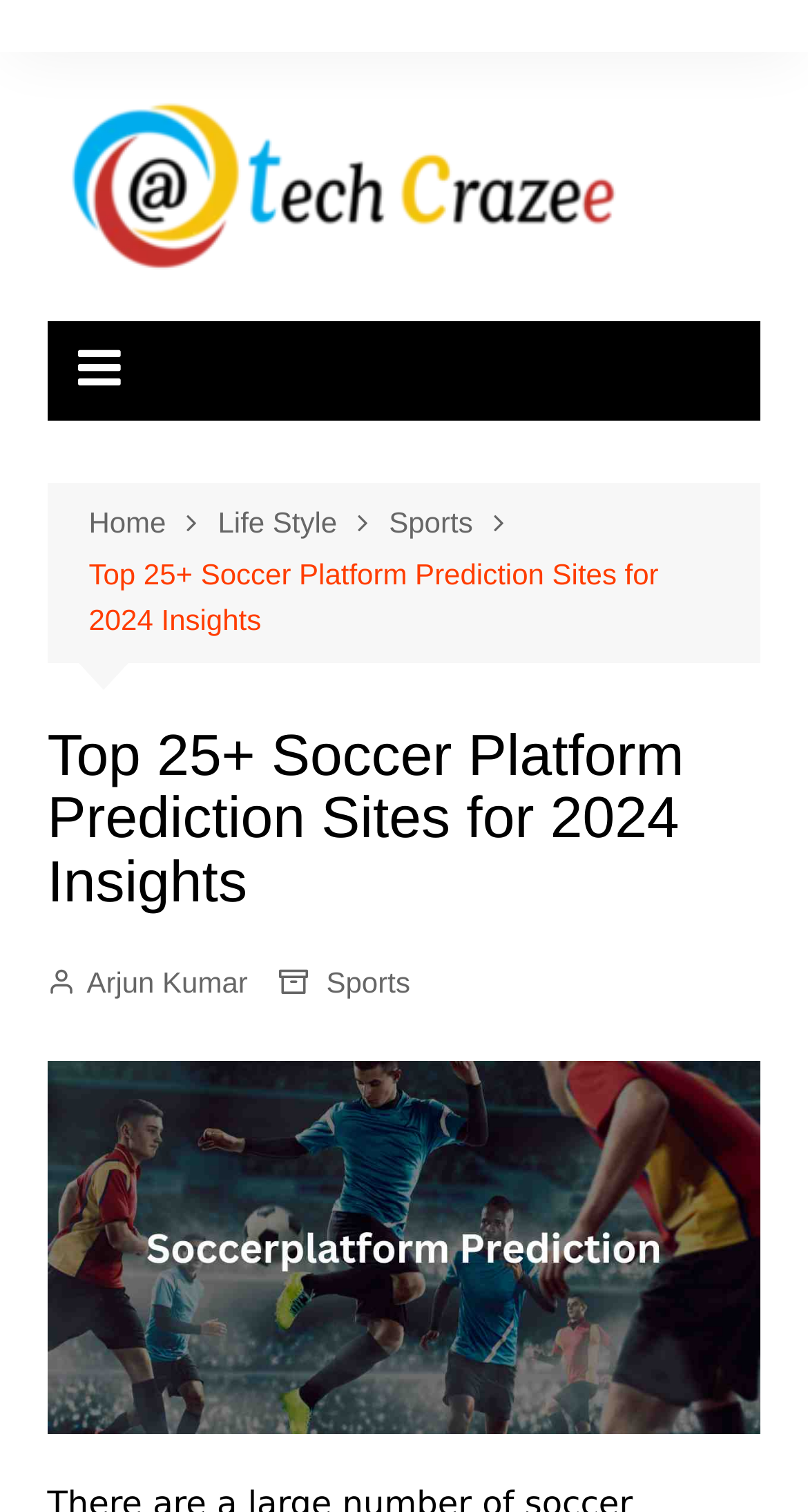Show the bounding box coordinates for the HTML element described as: "Arjun Kumar".

[0.058, 0.634, 0.307, 0.665]